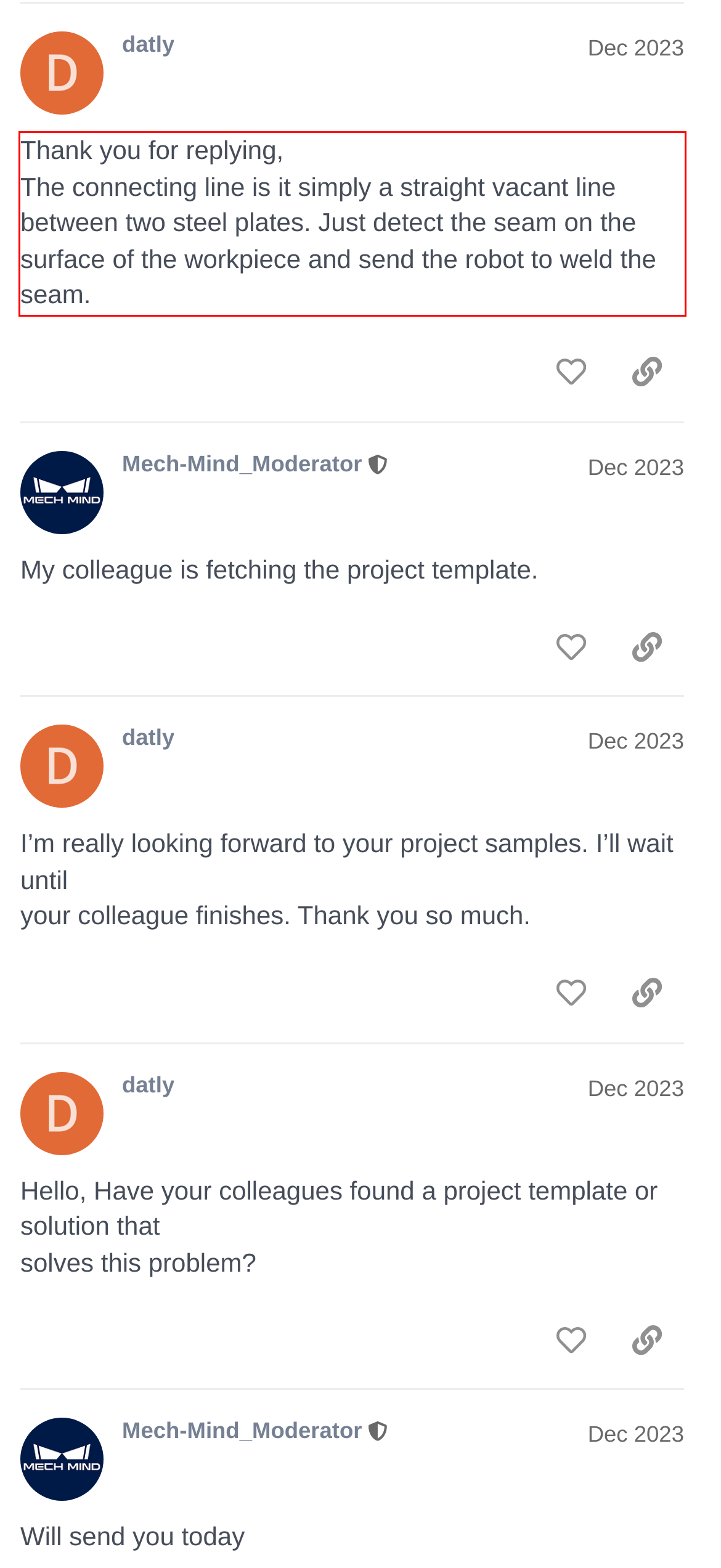You are given a screenshot with a red rectangle. Identify and extract the text within this red bounding box using OCR.

Thank you for replying, The connecting line is it simply a straight vacant line between two steel plates. Just detect the seam on the surface of the workpiece and send the robot to weld the seam.